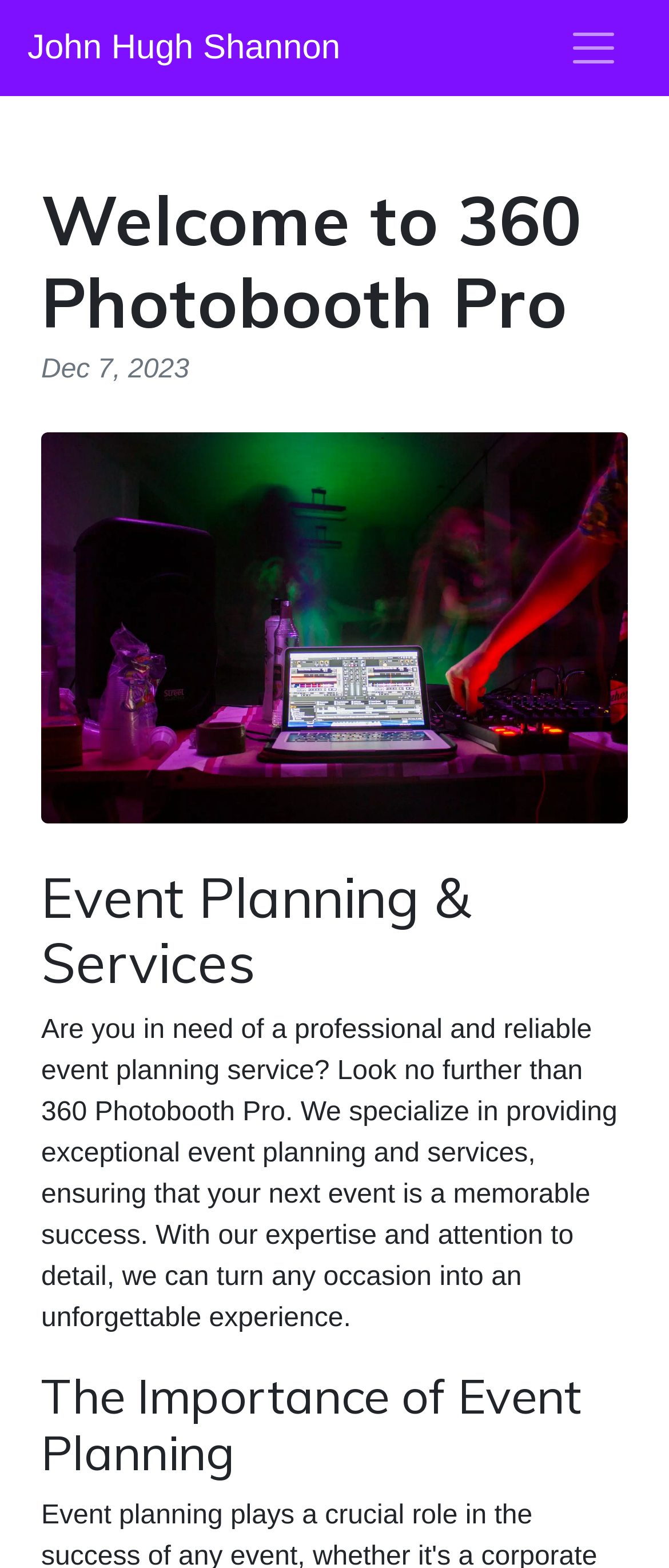Provide a thorough summary of the webpage.

The webpage is about 360 Photobooth Pro, an event planning service. At the top left, there is a link to "John Hugh Shannon". Next to it, on the top right, is a button to toggle navigation. Below the top section, there is a header area that spans the entire width of the page. Within this header, there is a heading that reads "Welcome to 360 Photobooth Pro" and a date "Dec 7, 2023" to its right. 

Below the header, there is a large figure that occupies most of the width of the page, containing an image. Underneath the image, there is a heading that says "Event Planning & Services". Following this heading, there is a paragraph of text that describes the event planning services offered by 360 Photobooth Pro, highlighting their expertise and attention to detail in making events memorable. 

Further down, there is another heading that reads "The Importance of Event Planning". Overall, the webpage has a total of 3 headings, 1 link, 1 button, 1 image, and 2 blocks of text.